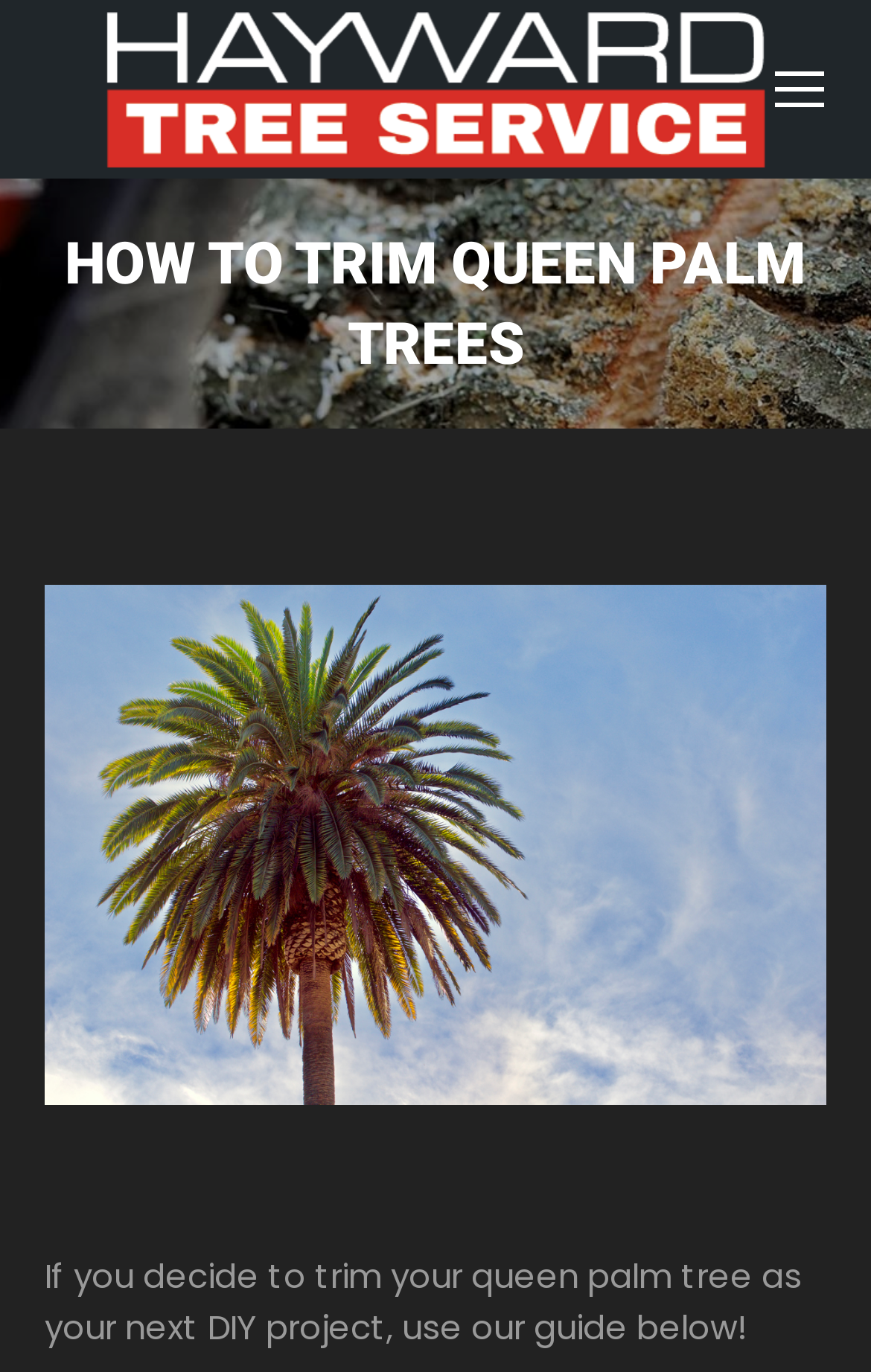Given the description: "aria-label="Mobile menu icon"", determine the bounding box coordinates of the UI element. The coordinates should be formatted as four float numbers between 0 and 1, [left, top, right, bottom].

[0.887, 0.046, 0.949, 0.085]